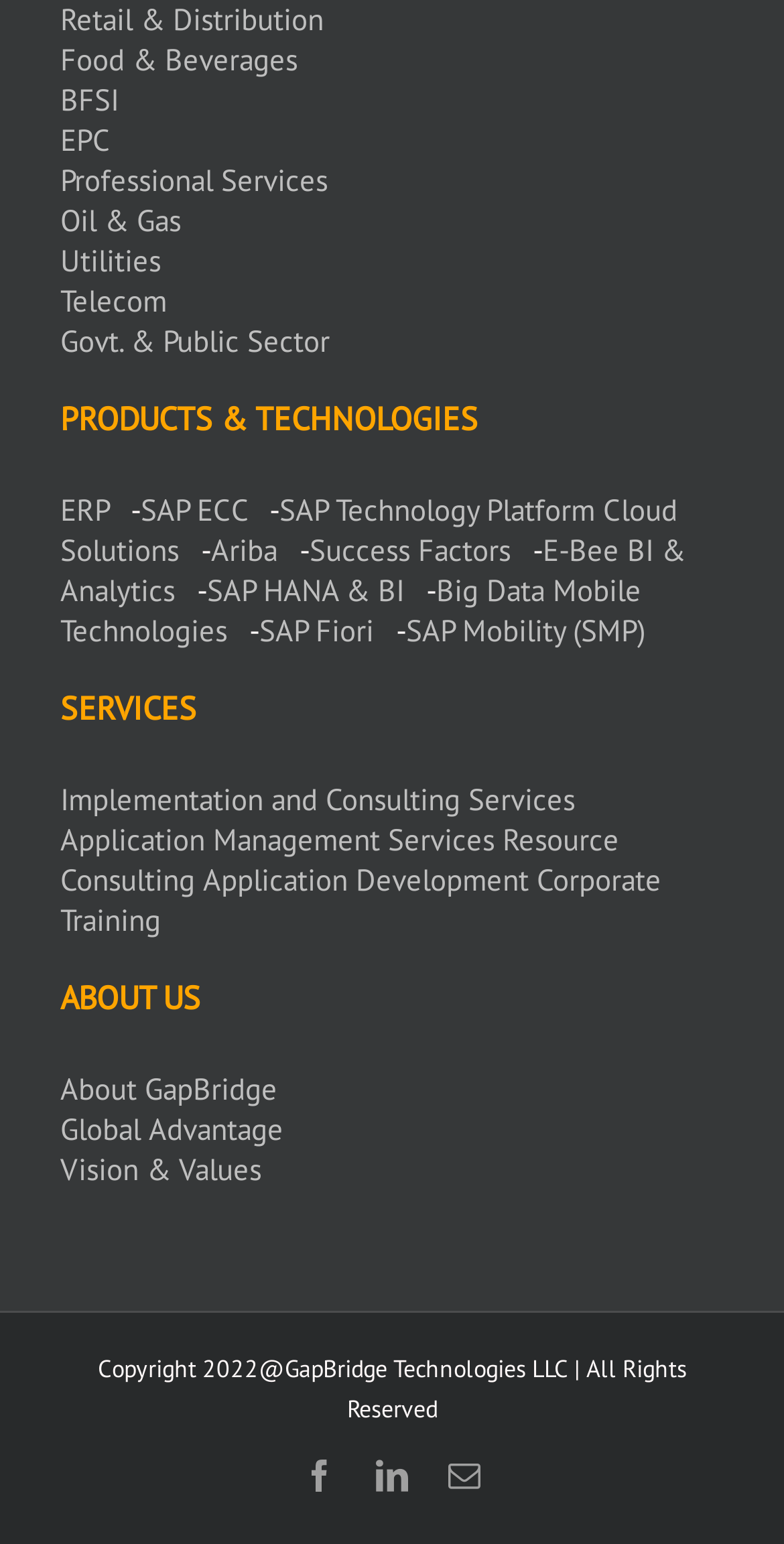Can you provide the bounding box coordinates for the element that should be clicked to implement the instruction: "Learn about GapBridge"?

[0.077, 0.692, 0.354, 0.717]